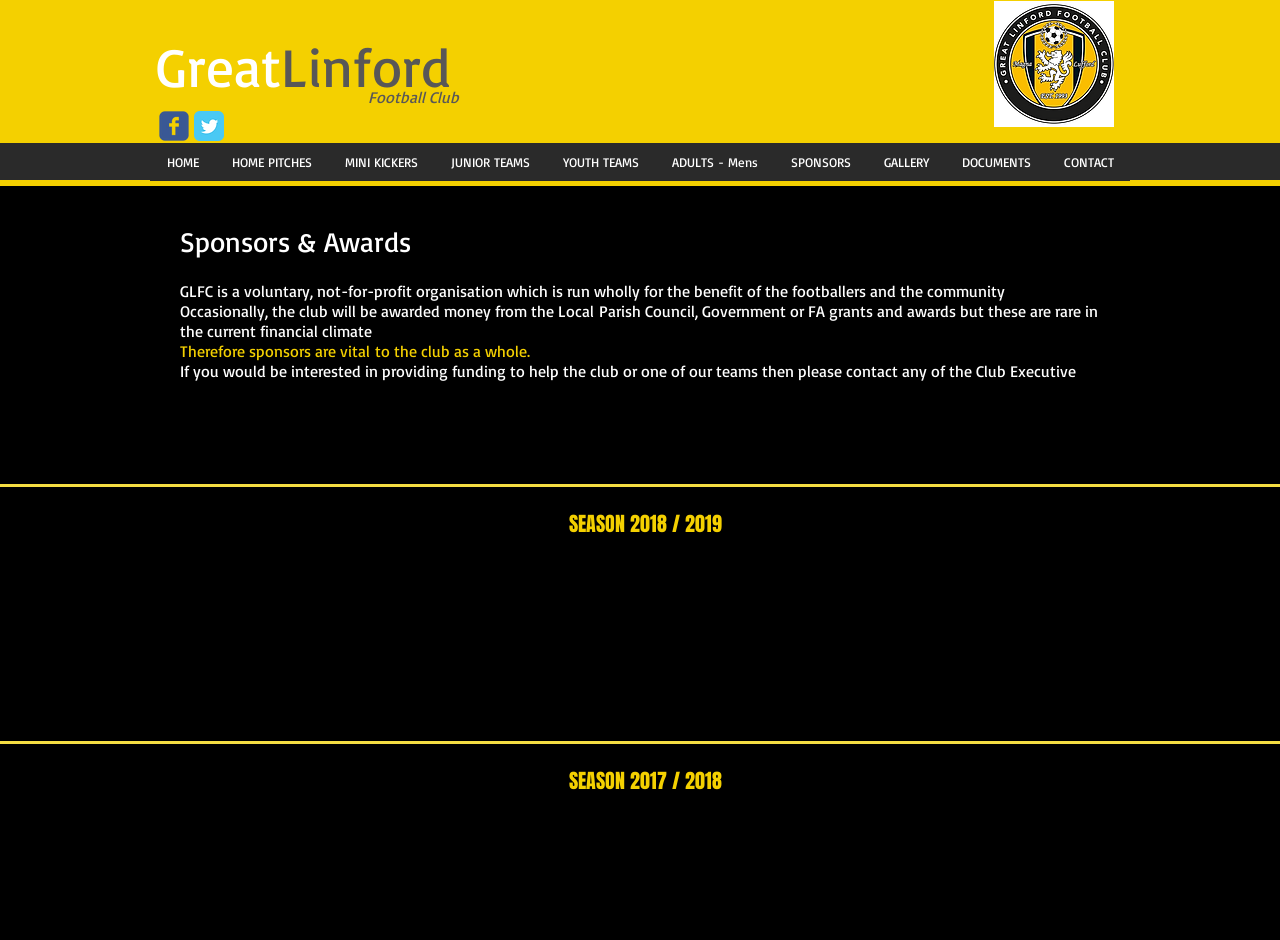Locate the bounding box coordinates of the element that needs to be clicked to carry out the instruction: "Check the Twitter Classic link". The coordinates should be given as four float numbers ranging from 0 to 1, i.e., [left, top, right, bottom].

[0.152, 0.118, 0.175, 0.15]